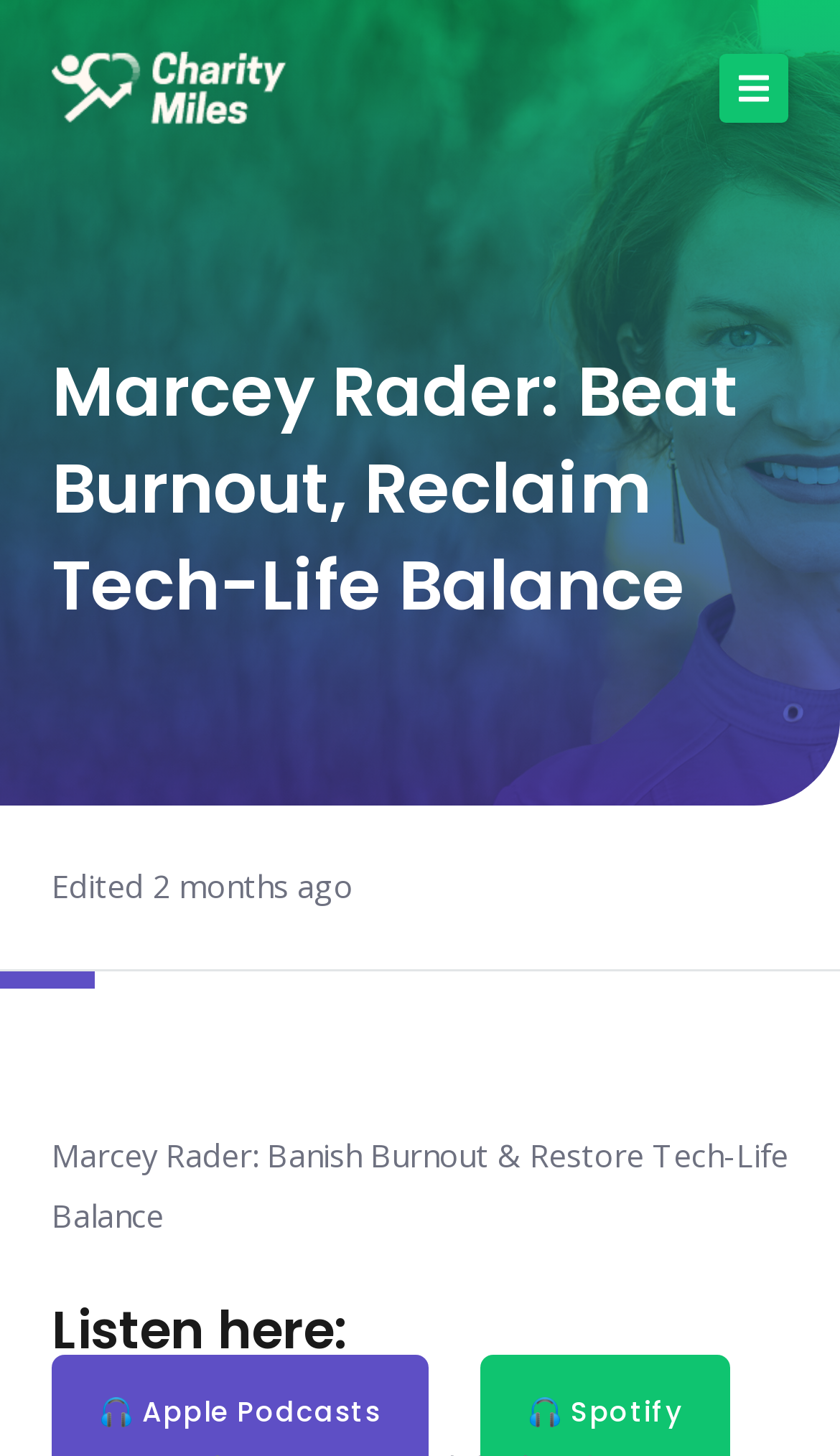What is the purpose of the button?
Give a single word or phrase answer based on the content of the image.

Unknown